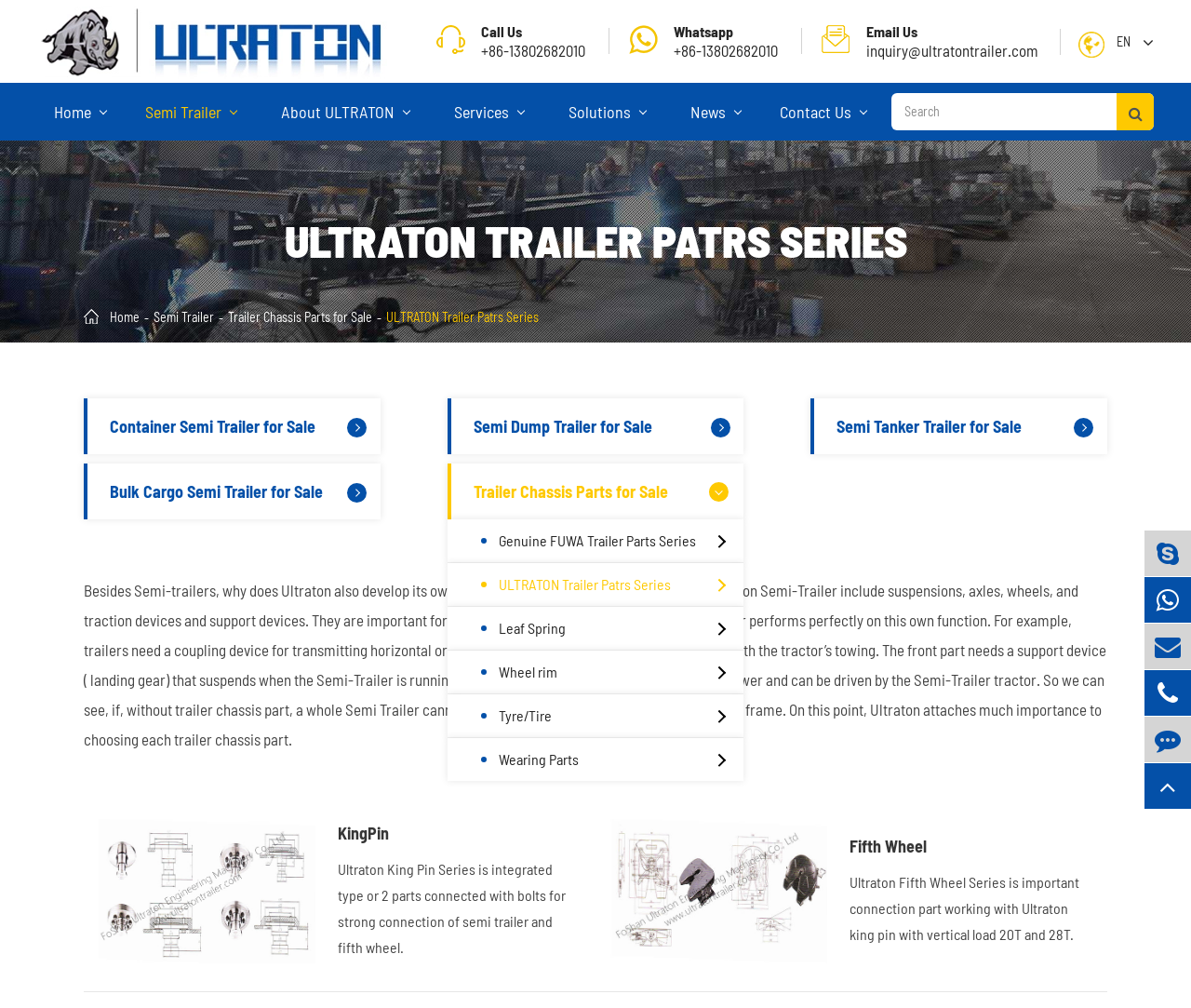Please specify the bounding box coordinates of the area that should be clicked to accomplish the following instruction: "Switch to English". The coordinates should consist of four float numbers between 0 and 1, i.e., [left, top, right, bottom].

[0.93, 0.023, 0.957, 0.06]